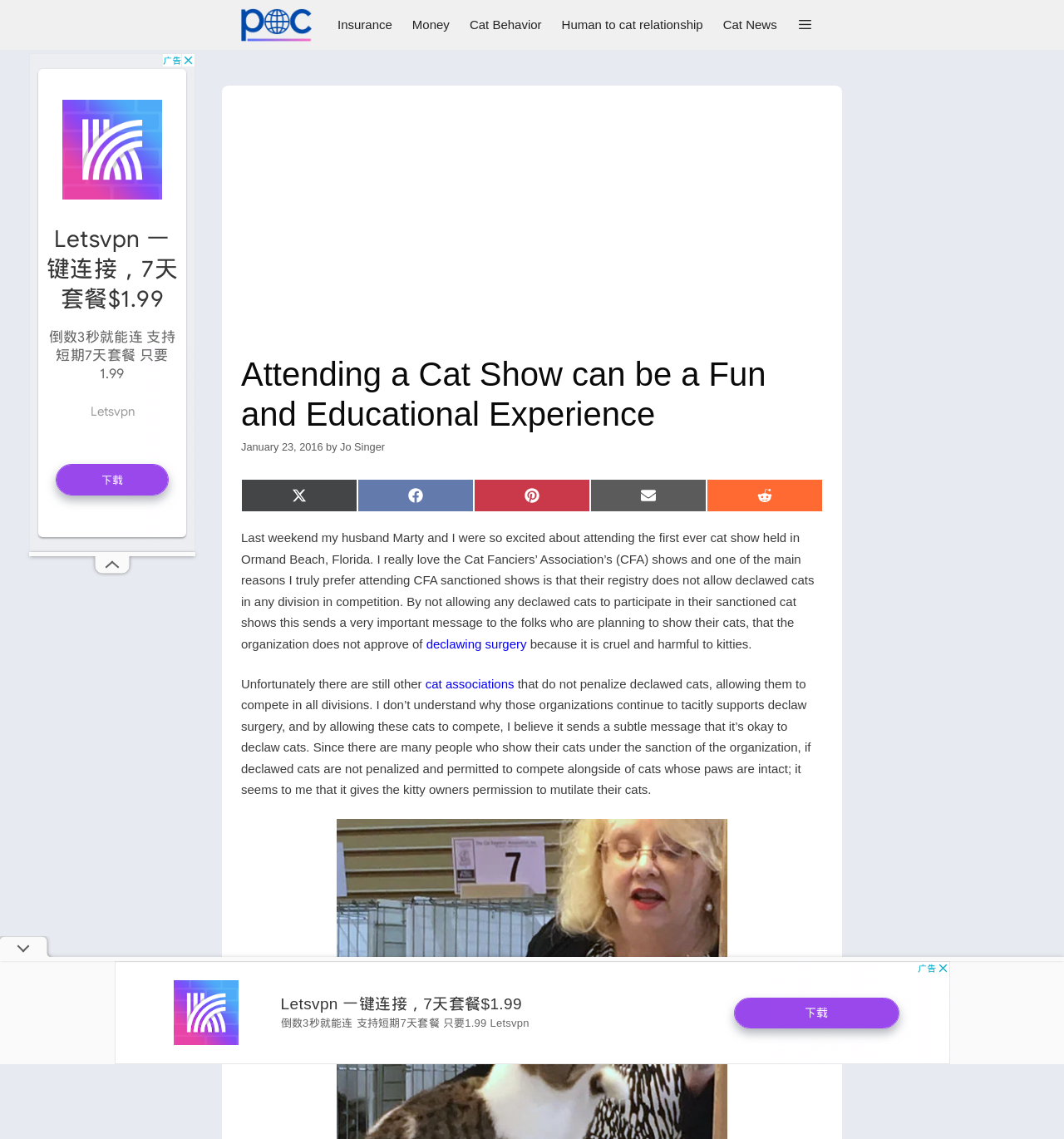What is the main topic of this article?
With the help of the image, please provide a detailed response to the question.

The main topic of this article is about attending a cat show, which is mentioned in the main heading as 'Attending a Cat Show can be a Fun and Educational Experience'.